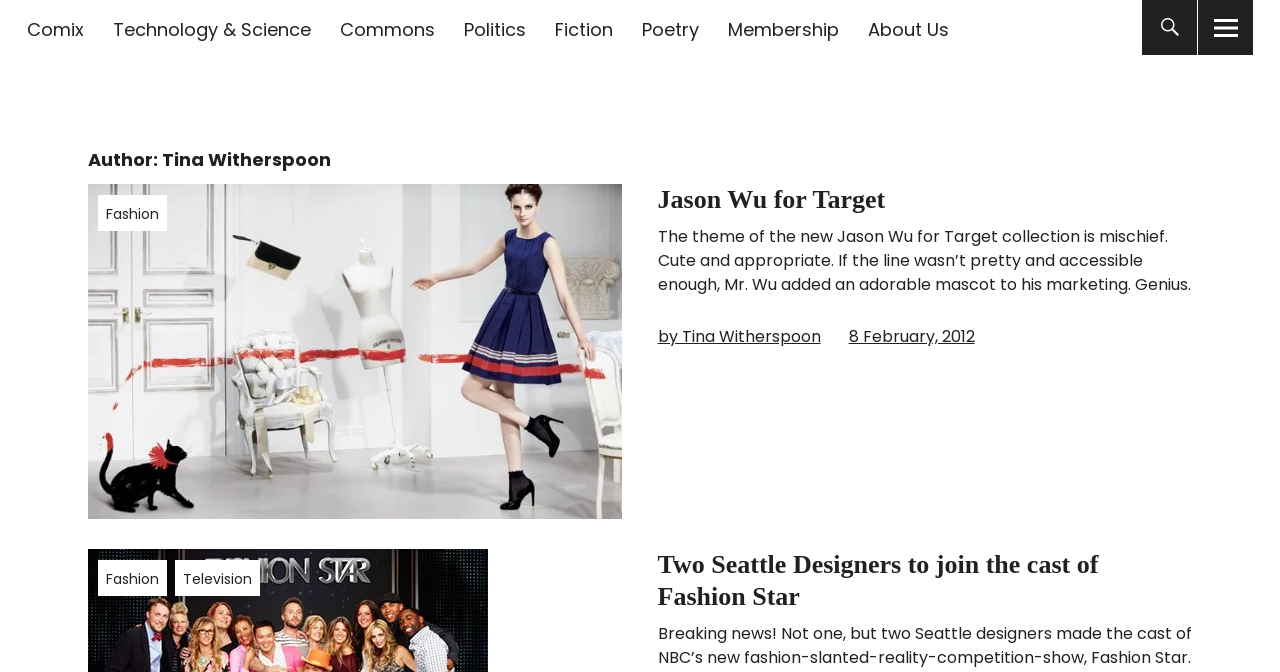Determine the bounding box coordinates of the element that should be clicked to execute the following command: "Learn about how you can be supported".

None